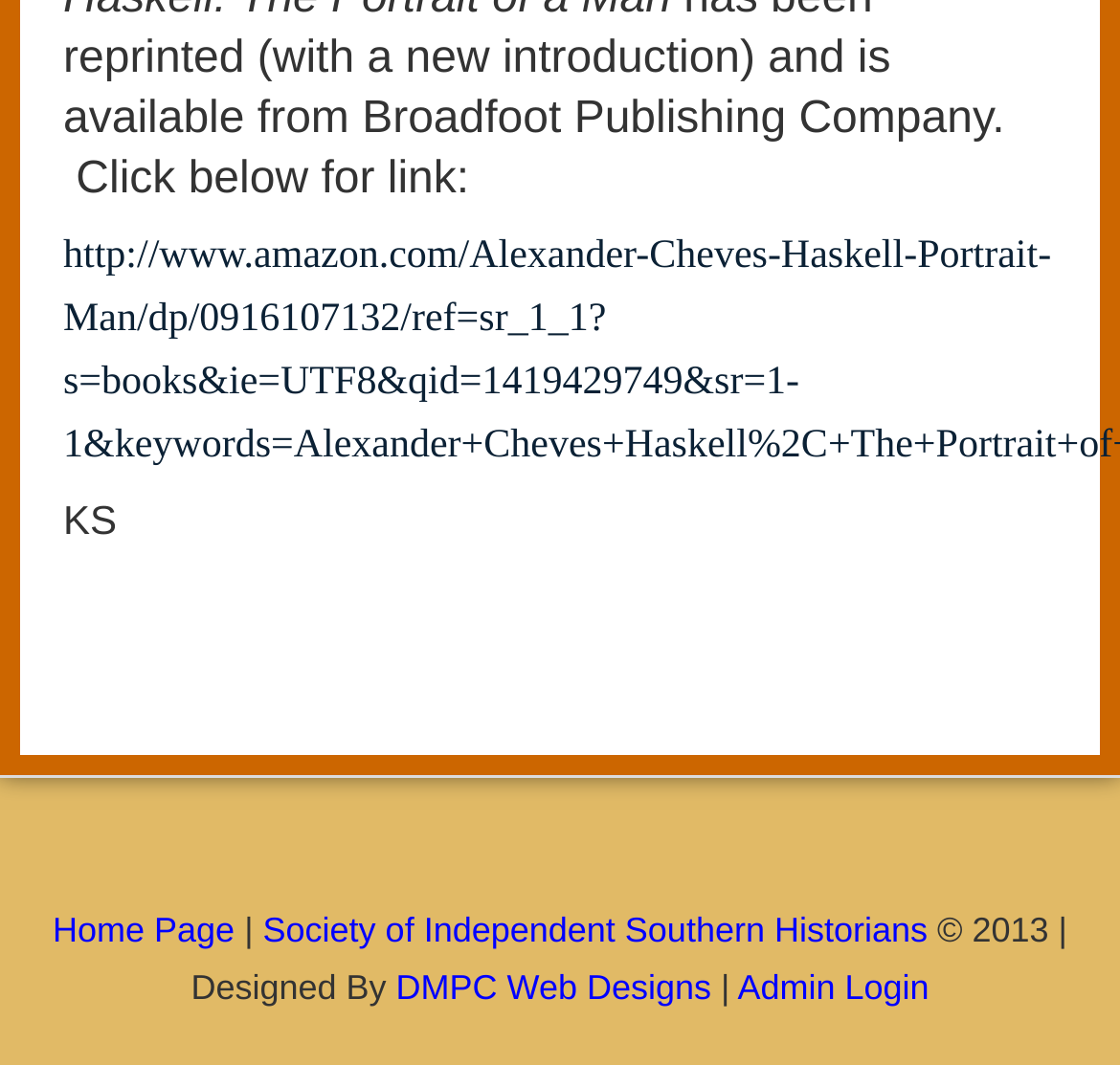What is the last text on the webpage?
Using the visual information, answer the question in a single word or phrase.

Designed By